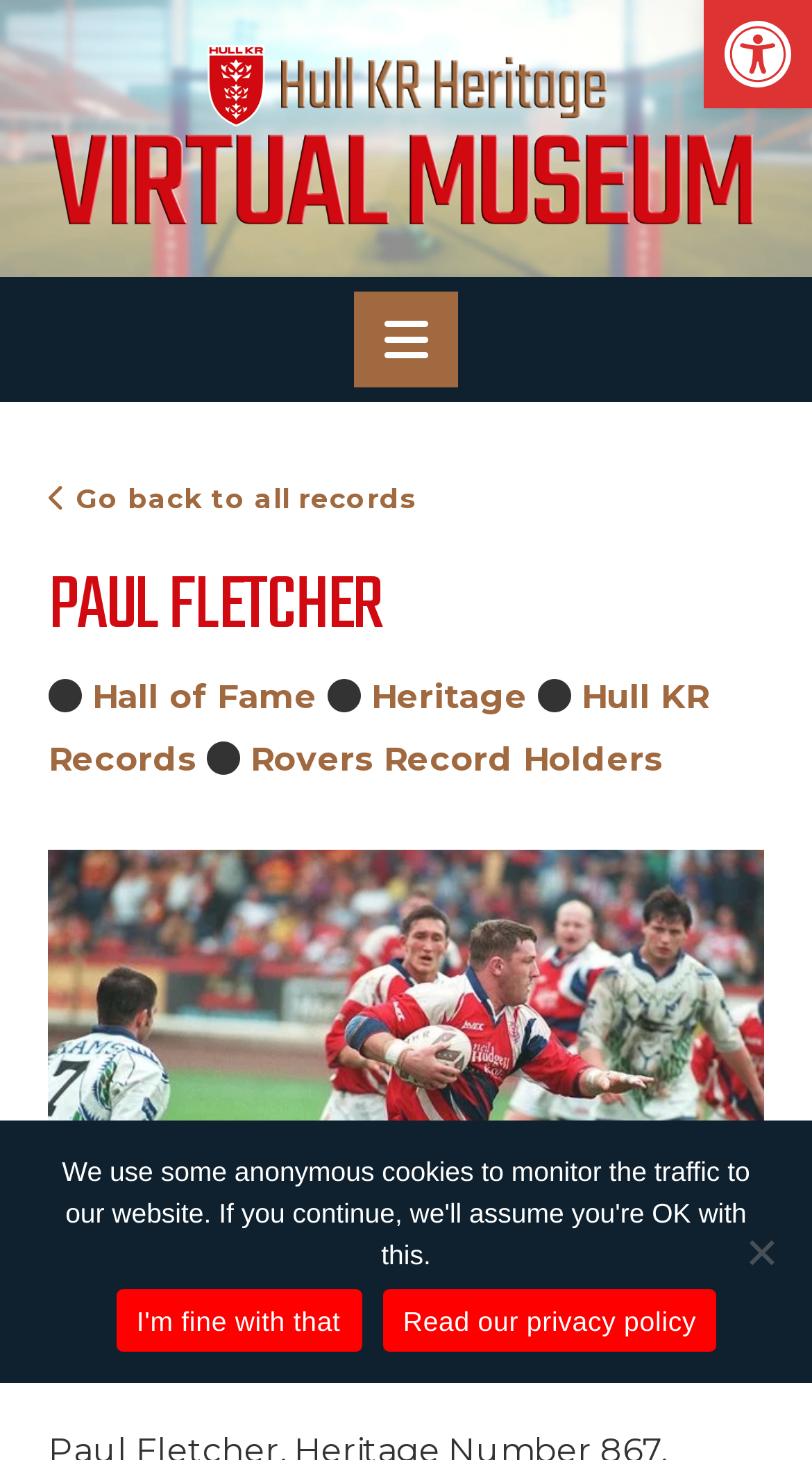Can you show the bounding box coordinates of the region to click on to complete the task described in the instruction: "Go back to all records"?

[0.06, 0.329, 0.514, 0.352]